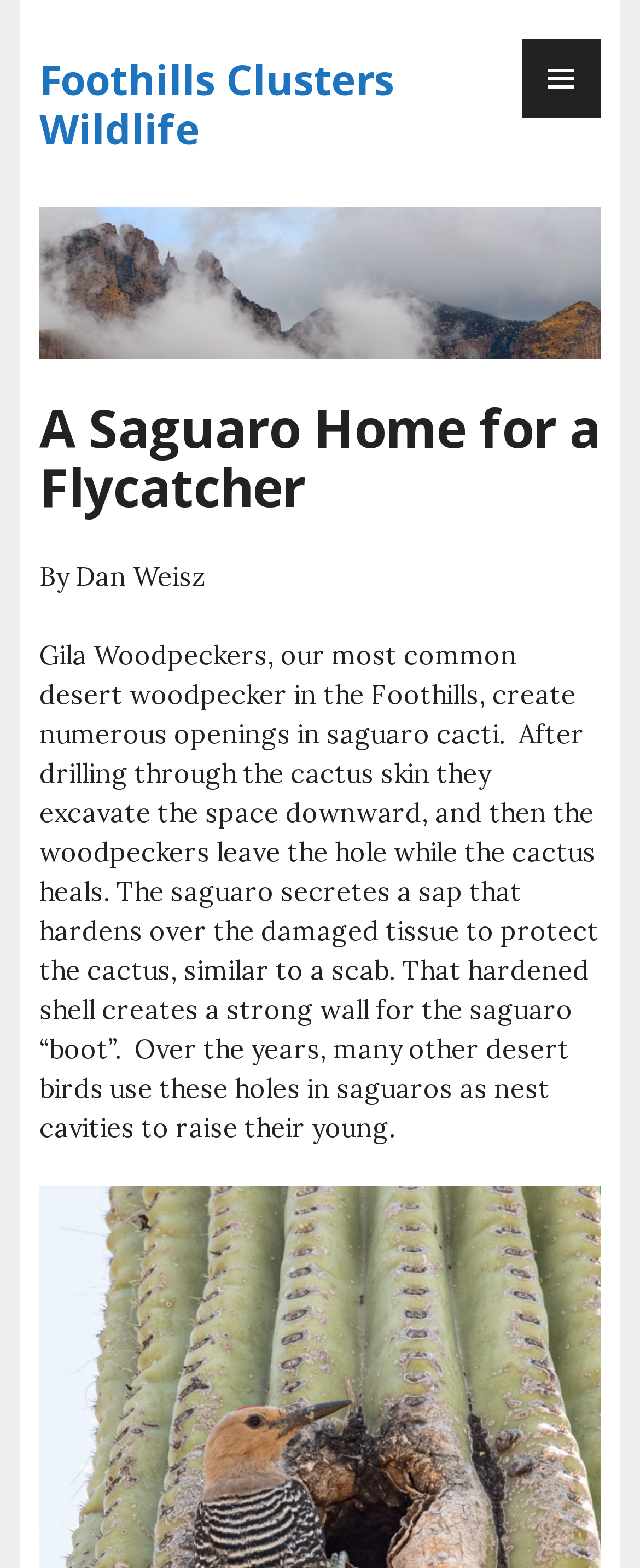Answer this question using a single word or a brief phrase:
Who wrote the article?

Dan Weisz